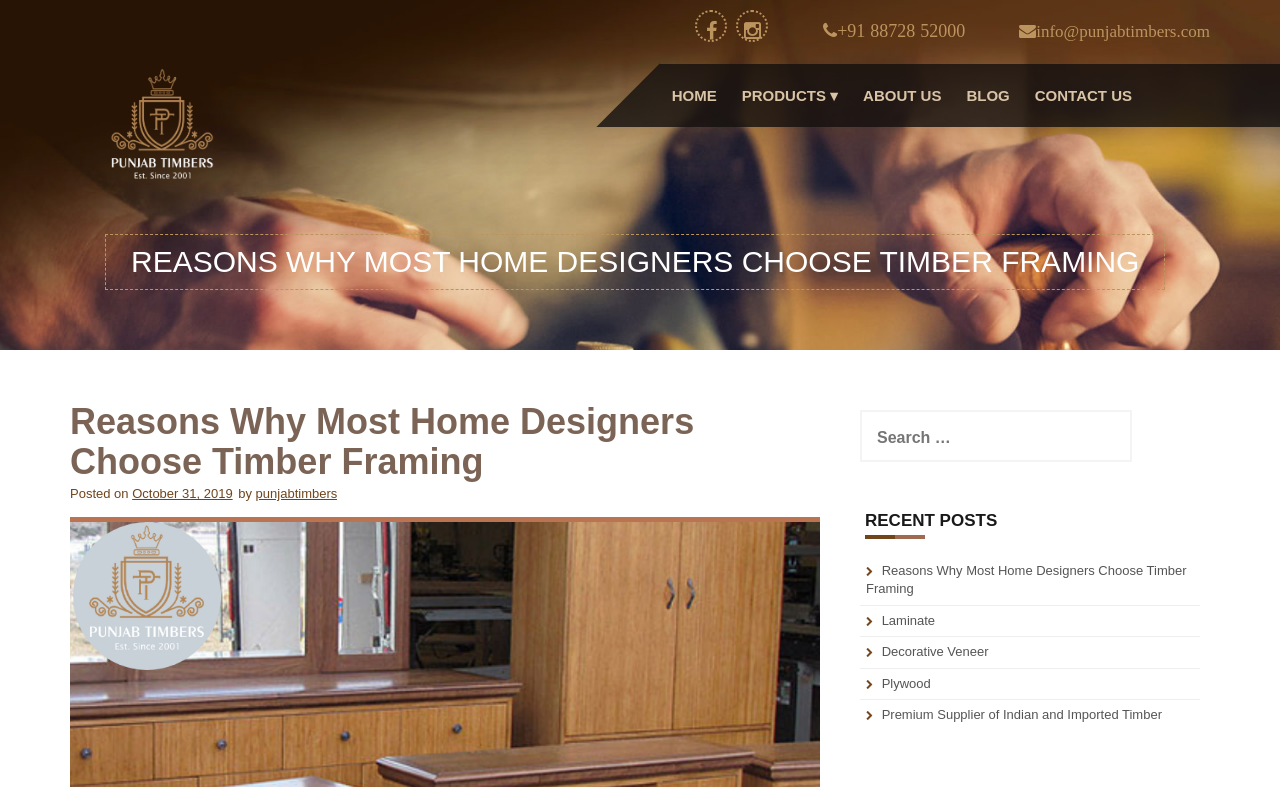Answer the question with a single word or phrase: 
What is the phone number of Punjab Timbers?

+91 88728 52000